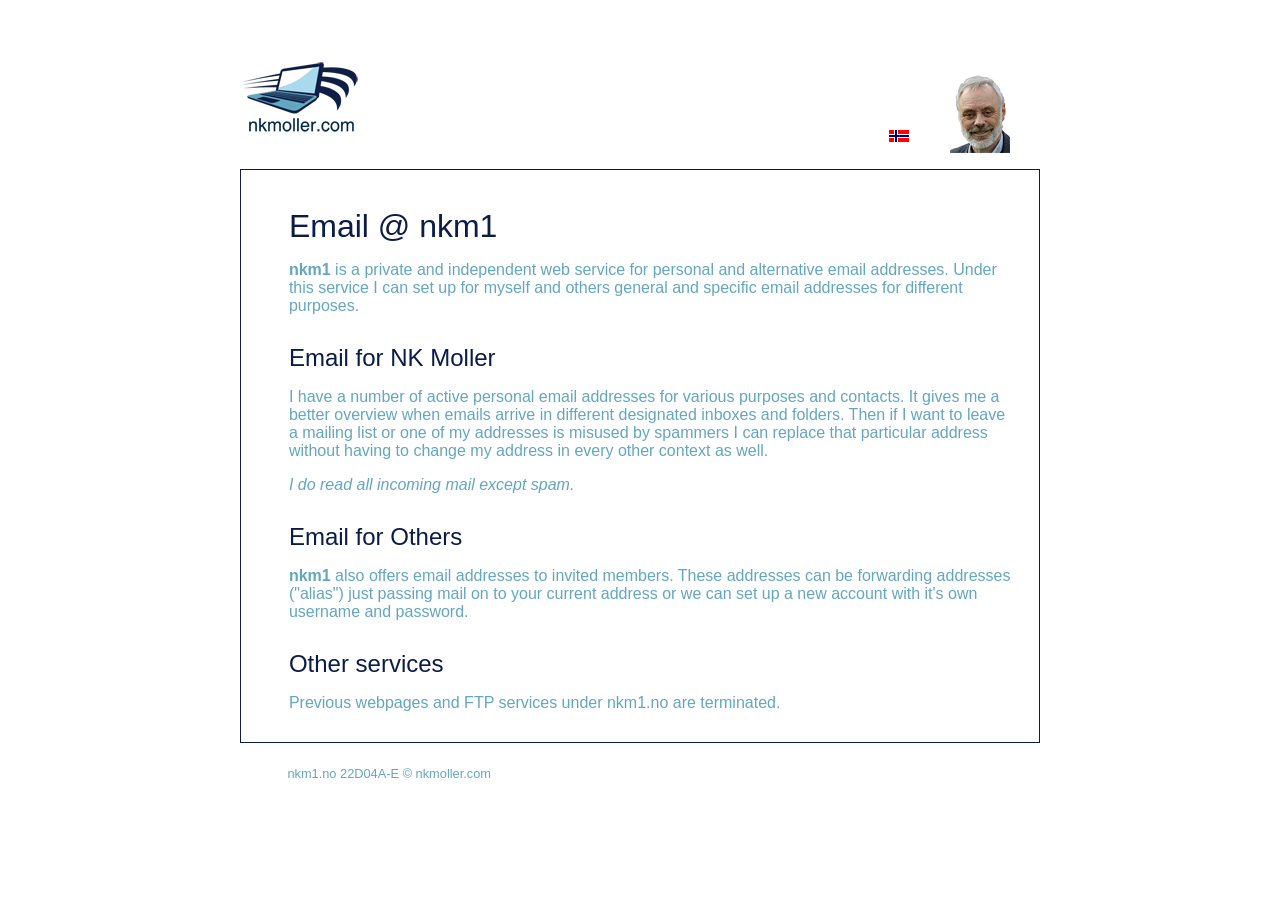What type of email addresses can be set up?
Answer the question with a single word or phrase, referring to the image.

General and specific email addresses